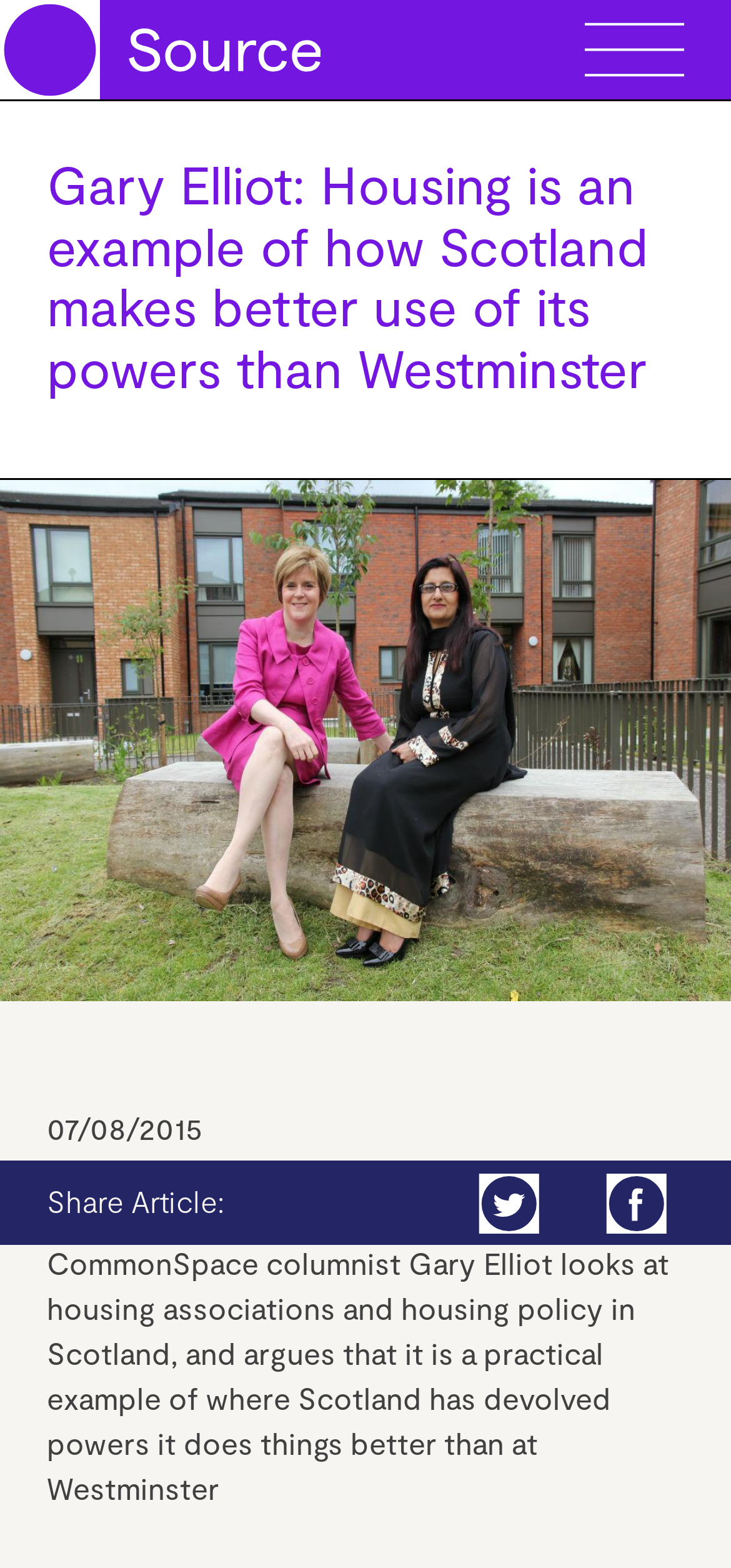Given the description of the UI element: "About", predict the bounding box coordinates in the form of [left, top, right, bottom], with each value being a float between 0 and 1.

[0.064, 0.408, 0.936, 0.453]